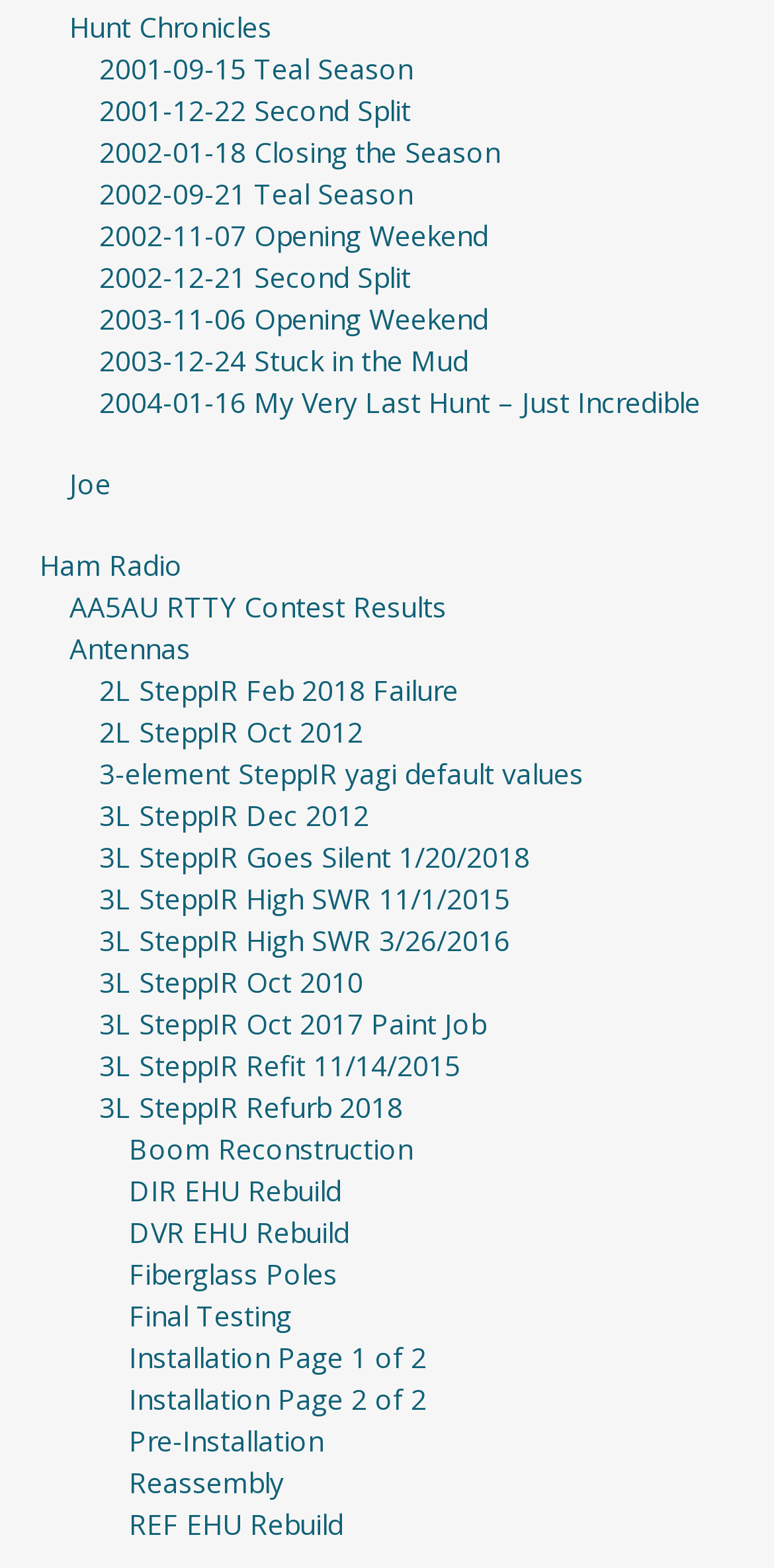Using the webpage screenshot, locate the HTML element that fits the following description and provide its bounding box: "3L SteppIR Oct 2010".

[0.128, 0.614, 0.469, 0.638]